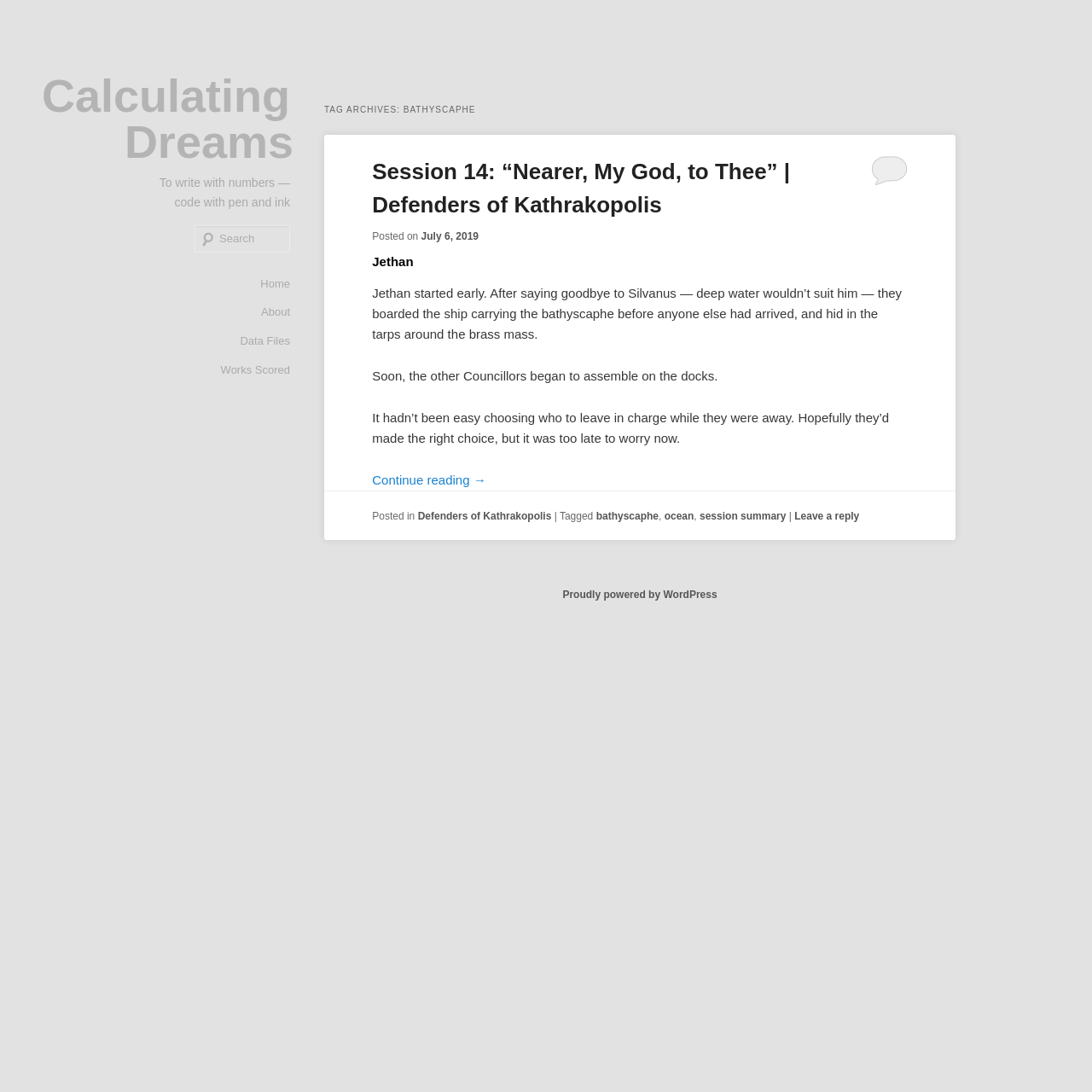Predict the bounding box of the UI element that fits this description: "Home".

[0.239, 0.246, 0.266, 0.273]